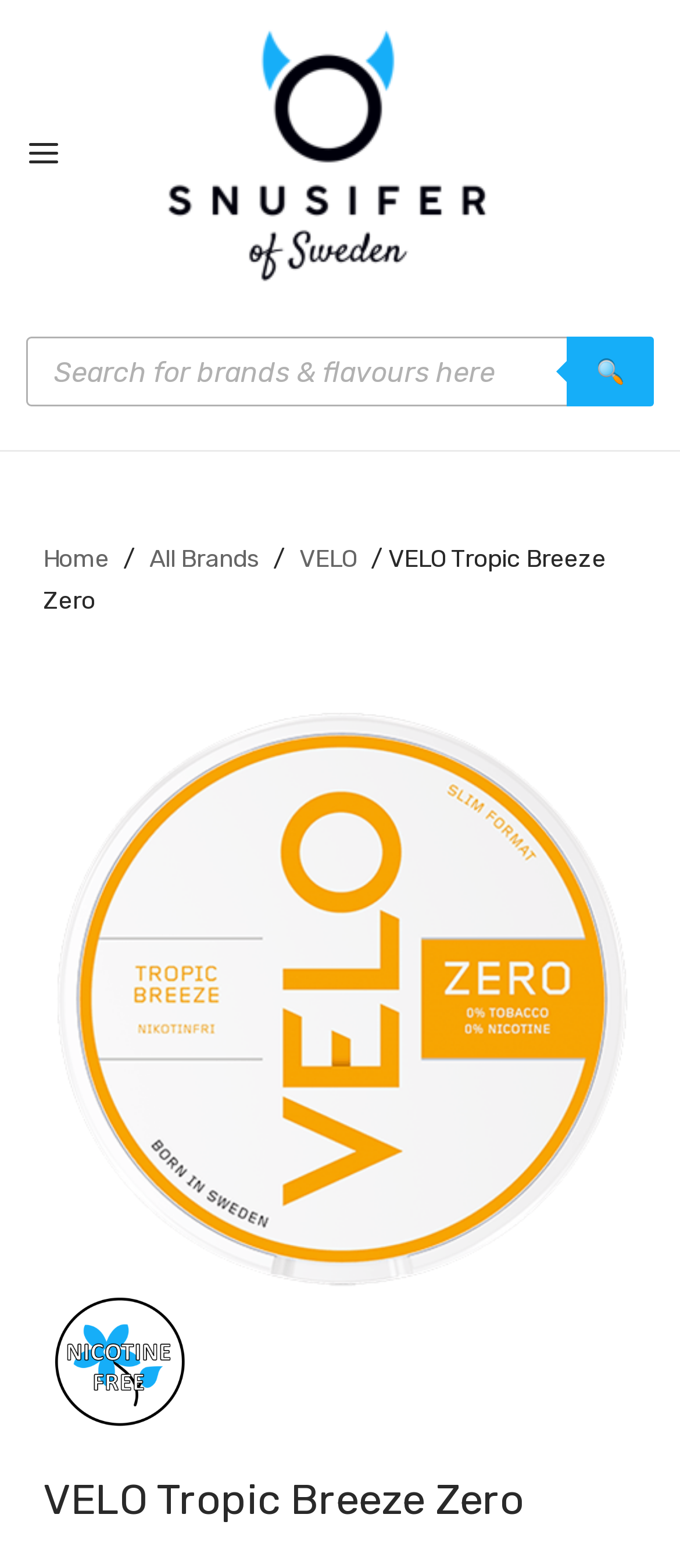Pinpoint the bounding box coordinates of the element you need to click to execute the following instruction: "Navigate to All Brands page". The bounding box should be represented by four float numbers between 0 and 1, in the format [left, top, right, bottom].

[0.207, 0.344, 0.394, 0.37]